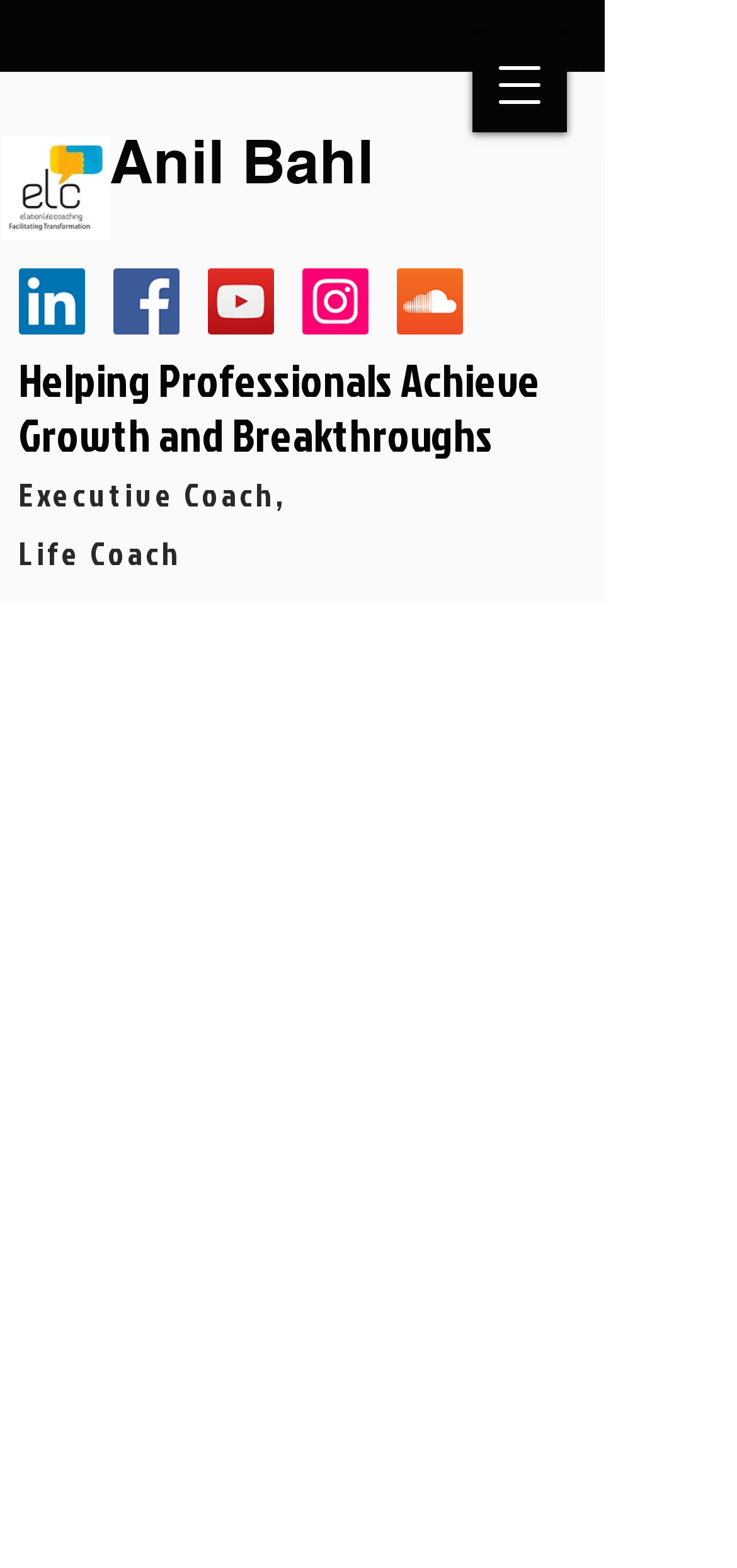Identify the coordinates of the bounding box for the element described below: "alt="Ad Free Games"". Return the coordinates as four float numbers between 0 and 1: [left, top, right, bottom].

None